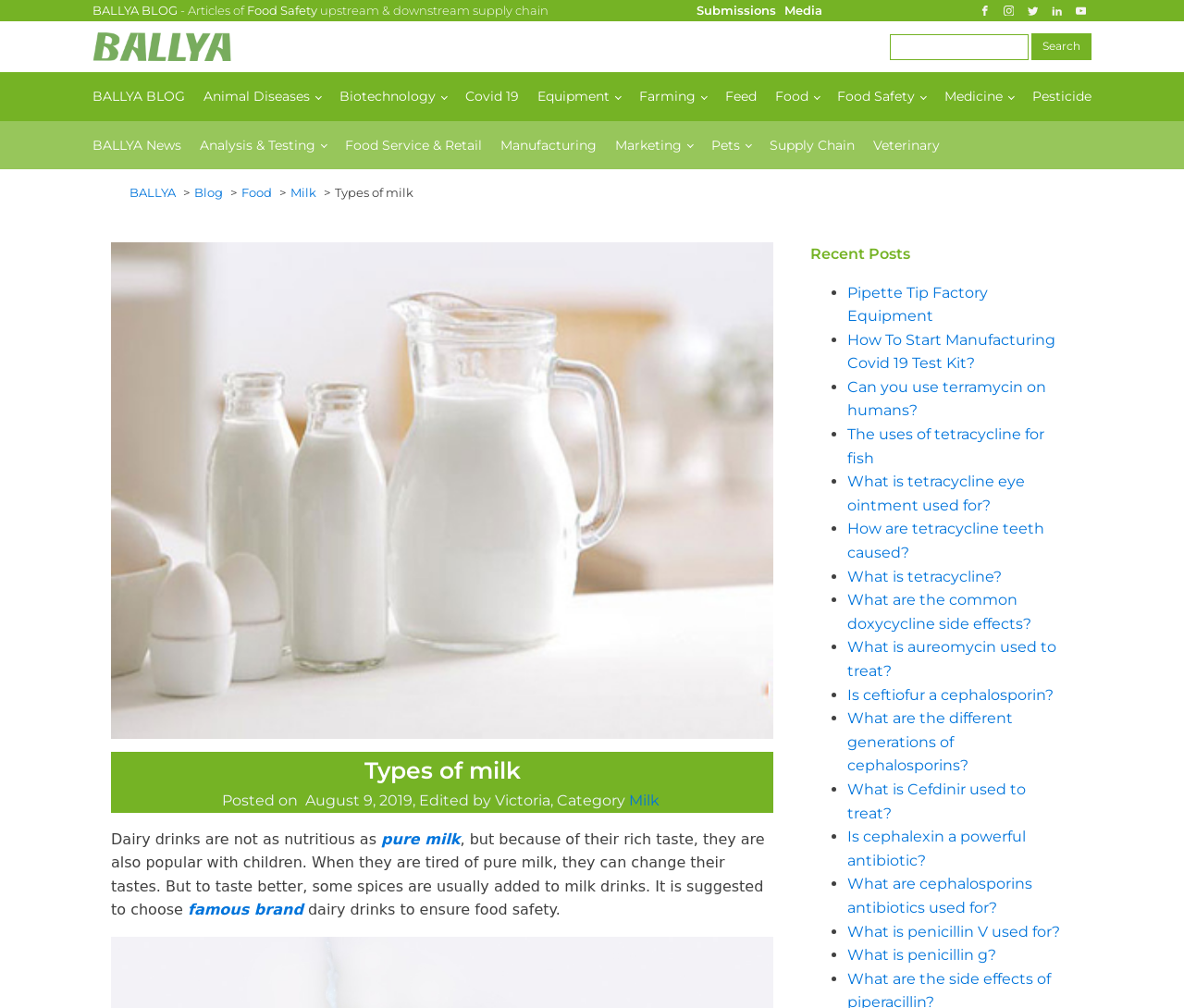What is the category of the current article?
Answer the question in as much detail as possible.

I found the answer by looking at the breadcrumb navigation, where the category 'Milk' is listed.